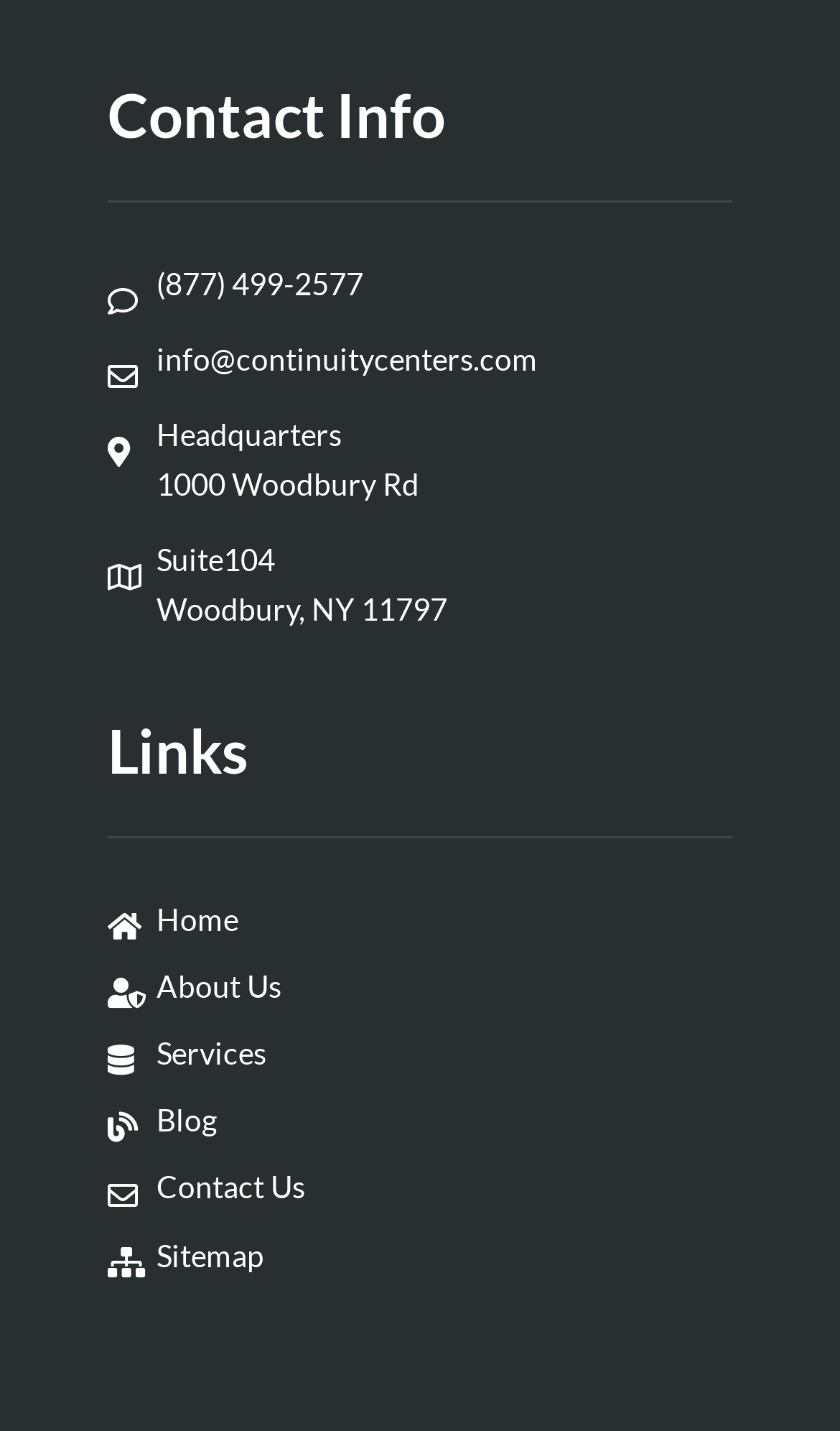Determine the bounding box coordinates for the region that must be clicked to execute the following instruction: "Go to the home page".

[0.128, 0.625, 0.872, 0.66]